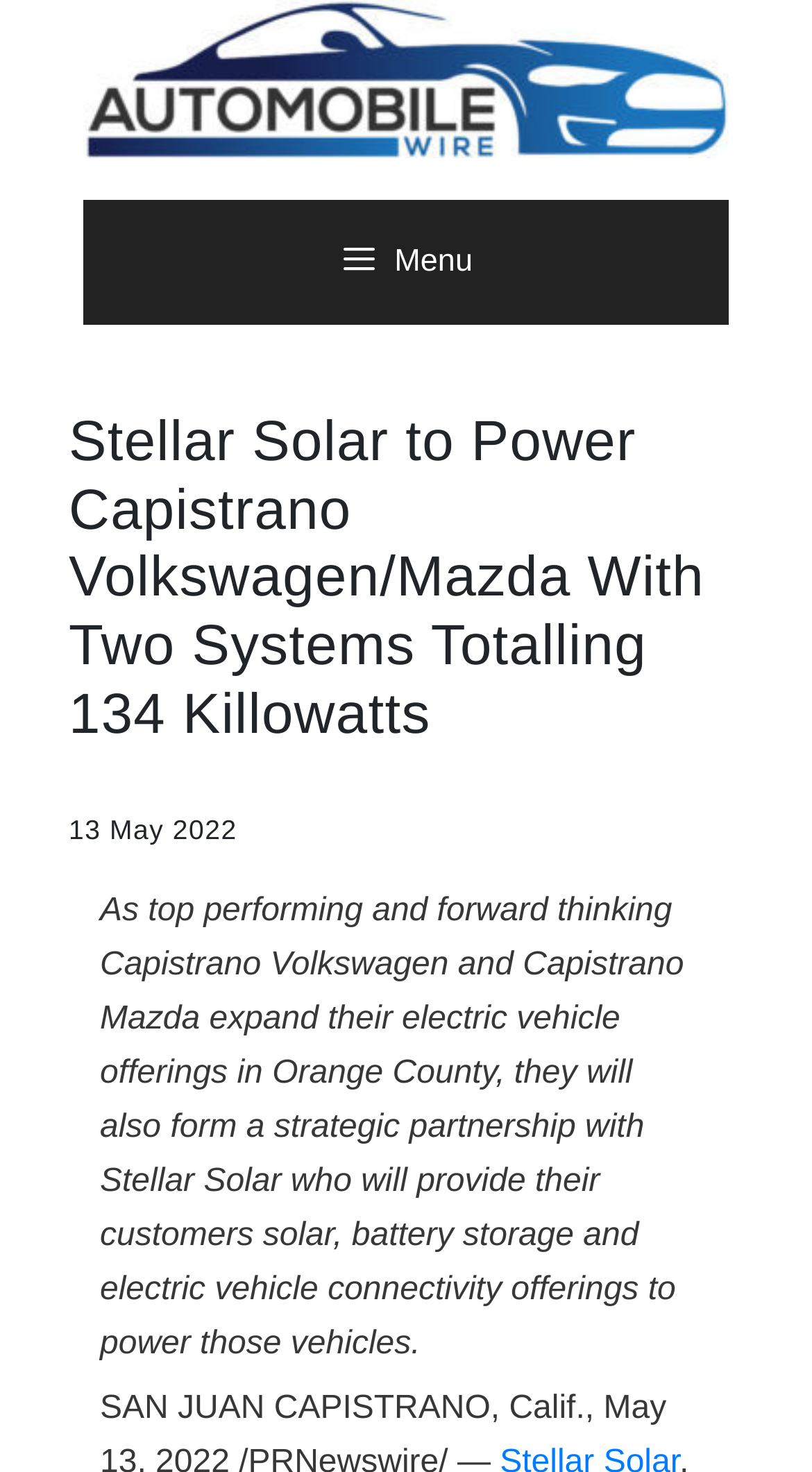Give a concise answer using only one word or phrase for this question:
What is the location mentioned in the article?

Orange County